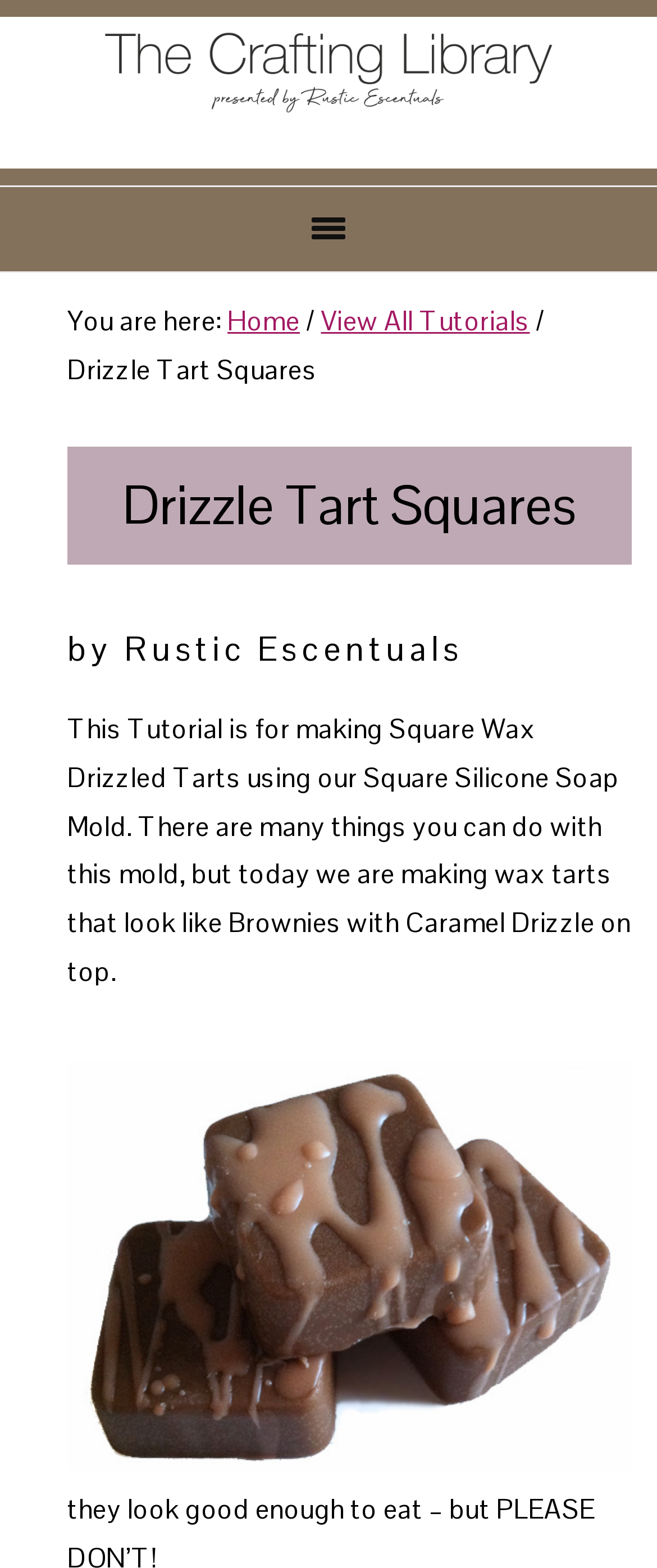What is the theme of the wax tarts being made in this tutorial?
Look at the screenshot and respond with one word or a short phrase.

Brownies with Caramel Drizzle